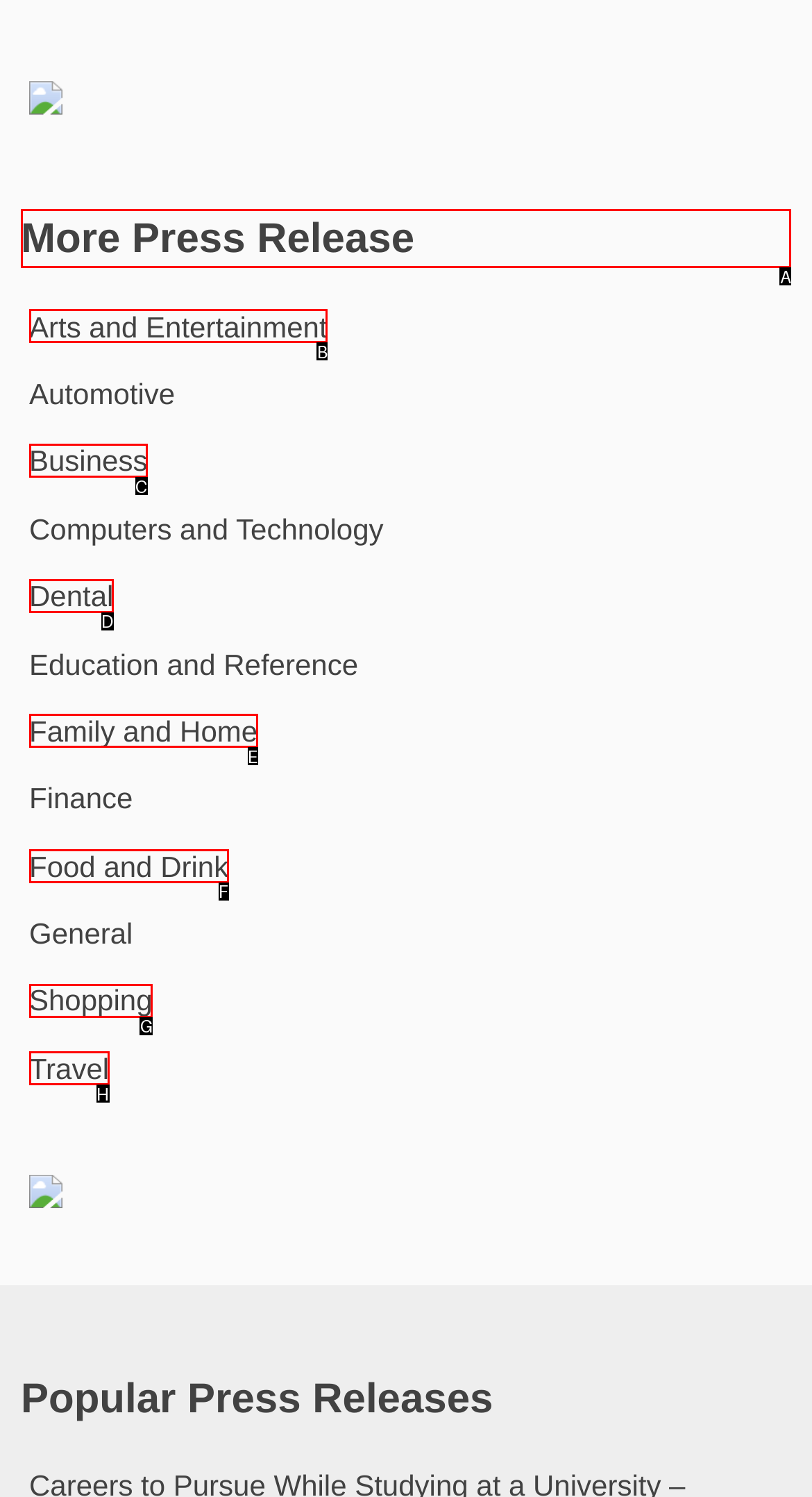Which HTML element should be clicked to fulfill the following task: Browse More Press Release?
Reply with the letter of the appropriate option from the choices given.

A